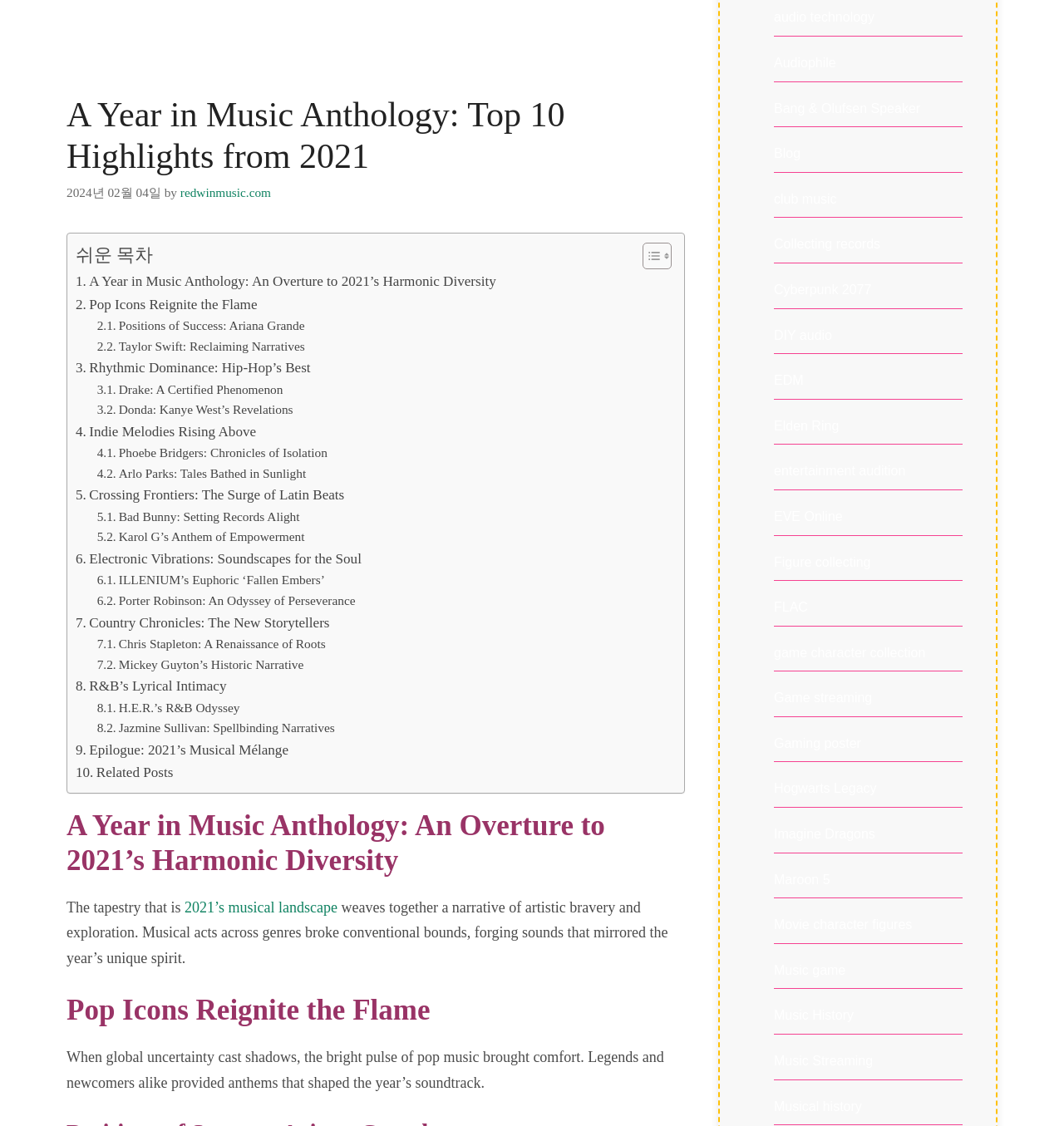Please specify the bounding box coordinates in the format (top-left x, top-left y, bottom-right x, bottom-right y), with values ranging from 0 to 1. Identify the bounding box for the UI component described as follows: Country Chronicles: The New Storytellers

[0.071, 0.543, 0.31, 0.563]